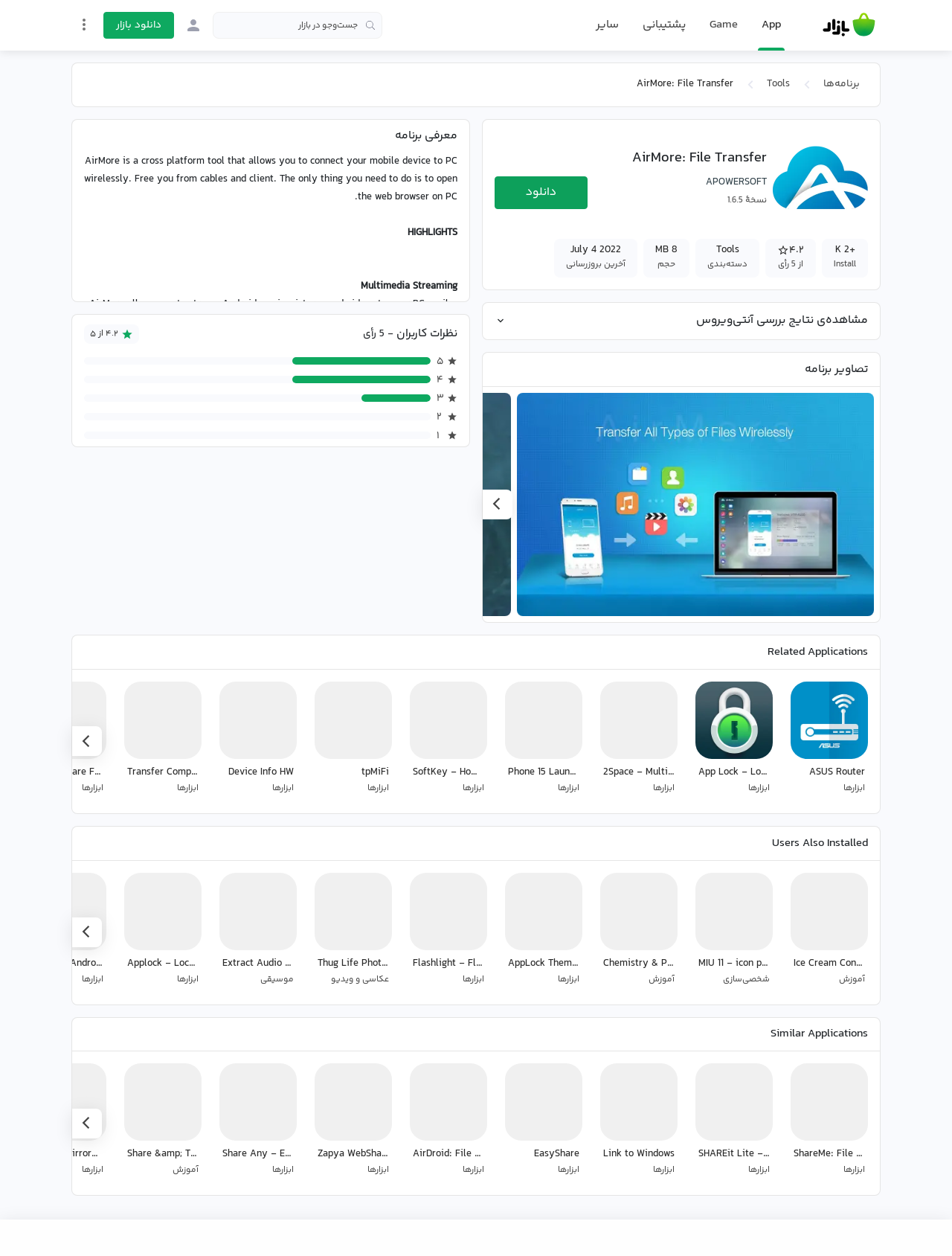What is the size of the app?
Use the image to answer the question with a single word or phrase.

8 MB